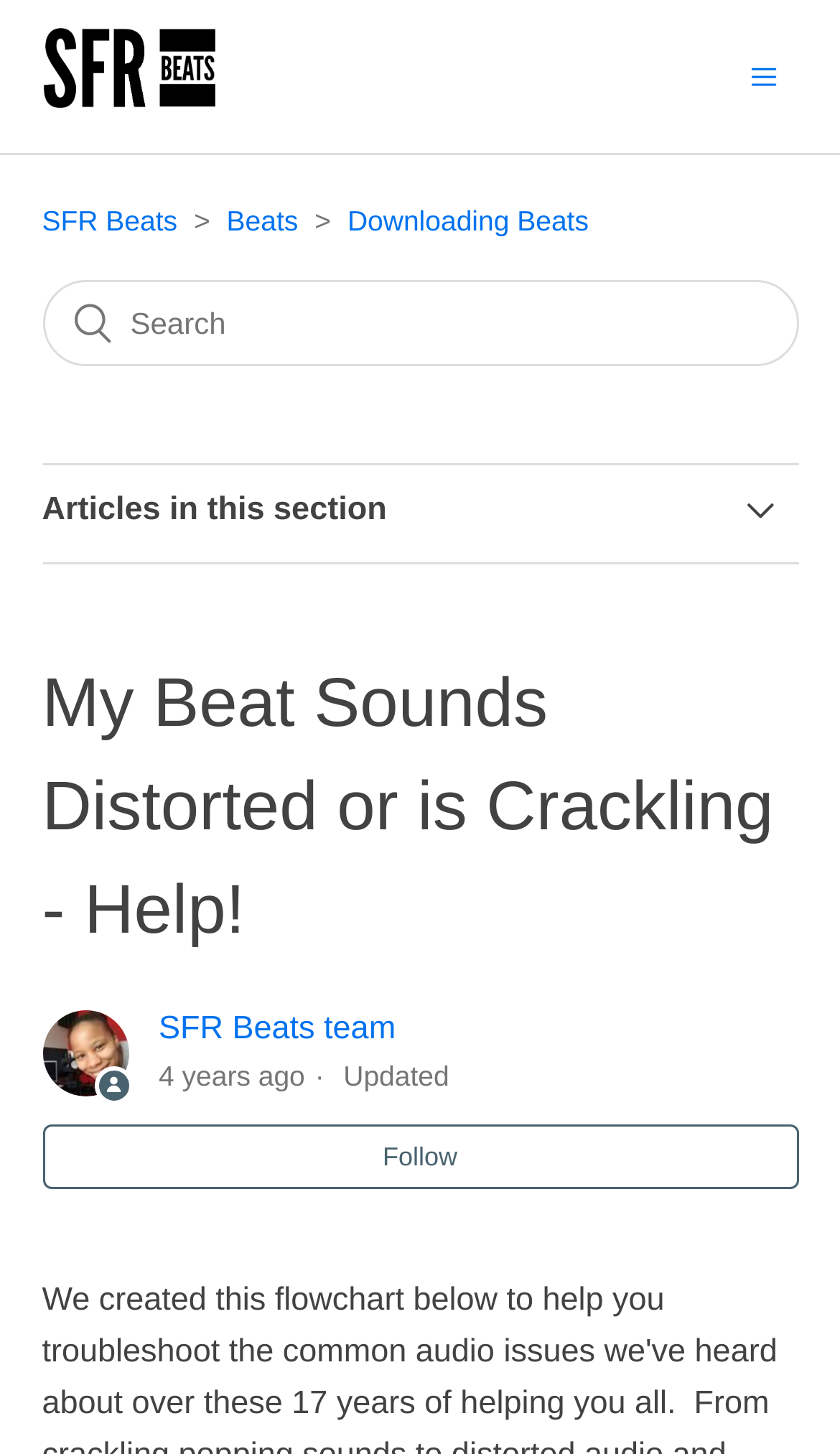Can you find and provide the title of the webpage?

My Beat Sounds Distorted or is Crackling - Help!